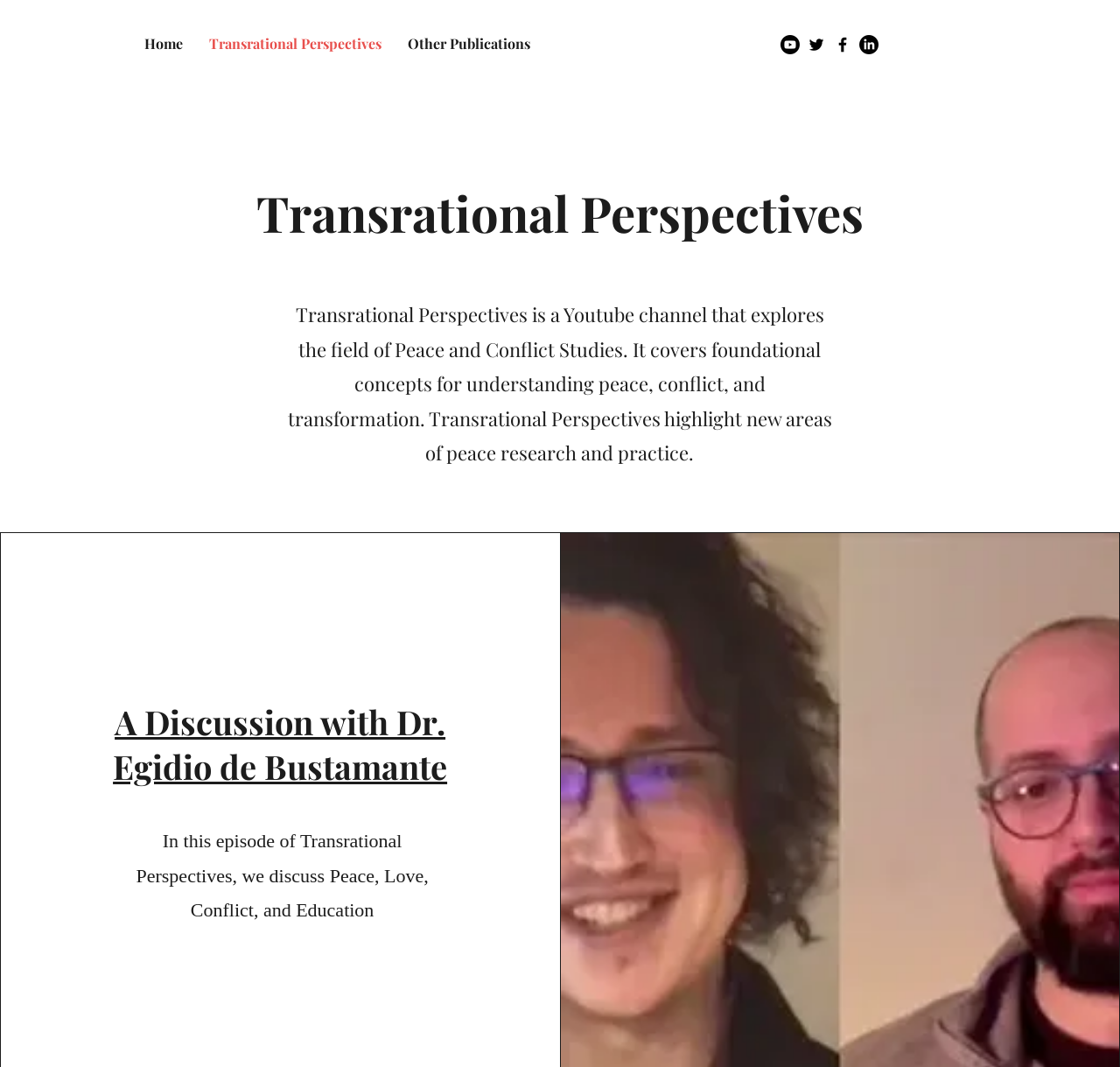Offer a comprehensive description of the webpage’s content and structure.

The webpage is titled "Transrational Perspectives | Noah B. Taylor" and appears to be a personal website or blog focused on the topic of Peace and Conflict Studies. 

At the top left of the page, there is a navigation menu labeled "Site" with three links: "Home", "Transrational Perspectives", and "Other Publications". 

To the right of the navigation menu, there is a social bar with four links to social media platforms: Youtube, Twitter, Facebook, and LinkedIn, each accompanied by an icon. 

Below the navigation menu, there is a large heading that reads "Transrational Perspectives". 

Underneath the heading, there is a paragraph of text that describes the Transrational Perspectives Youtube channel, which explores the field of Peace and Conflict Studies, covering foundational concepts and highlighting new areas of peace research and practice.

Further down the page, there is another heading that reads "A Discussion with Dr. Egidio de Bustamante", which is a link to a specific episode or article. 

Below this heading, there is a brief summary of the episode, which discusses Peace, Love, Conflict, and Education.